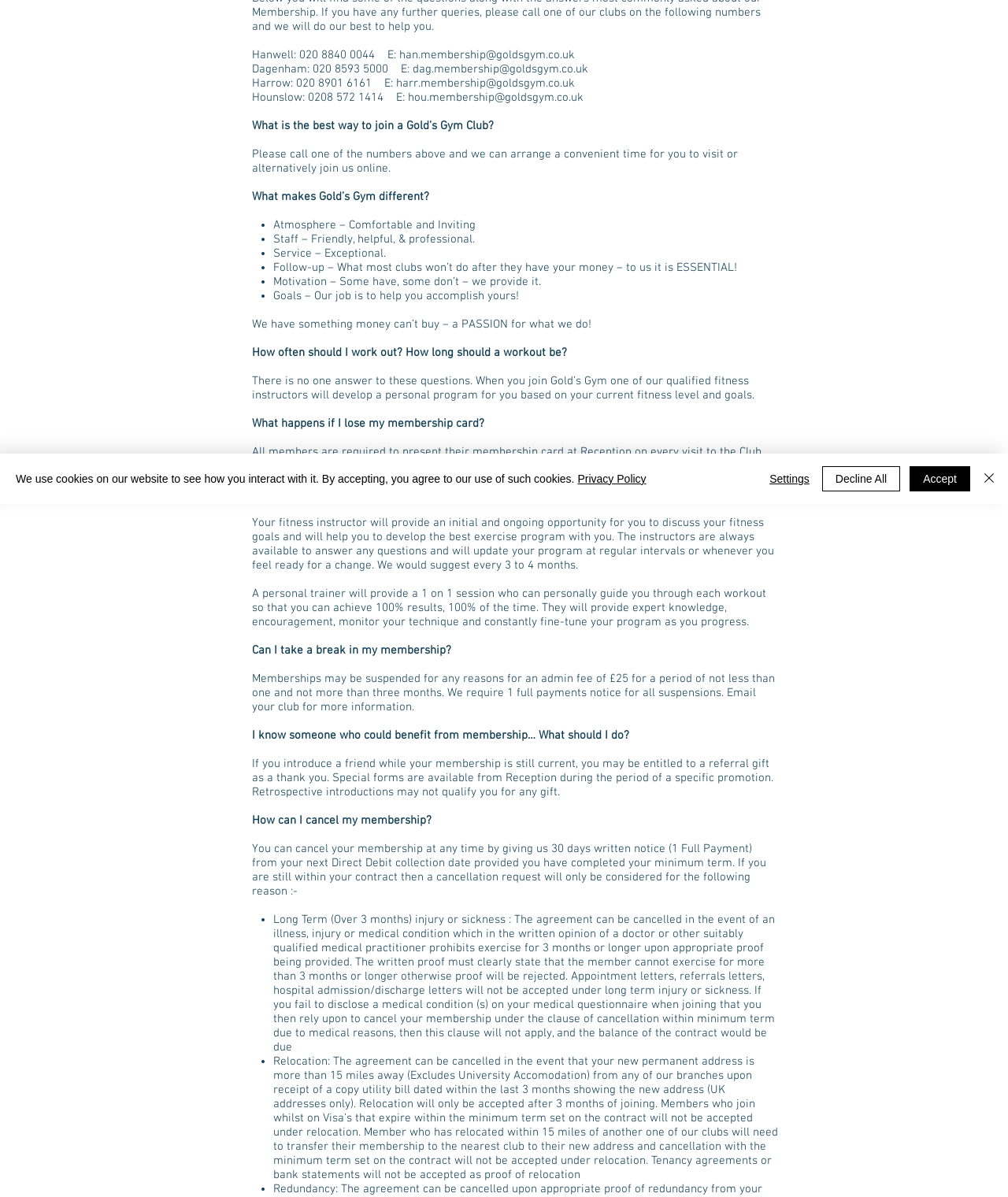Based on the element description, predict the bounding box coordinates (top-left x, top-left y, bottom-right x, bottom-right y) for the UI element in the screenshot: Privacy Policy

[0.573, 0.395, 0.641, 0.405]